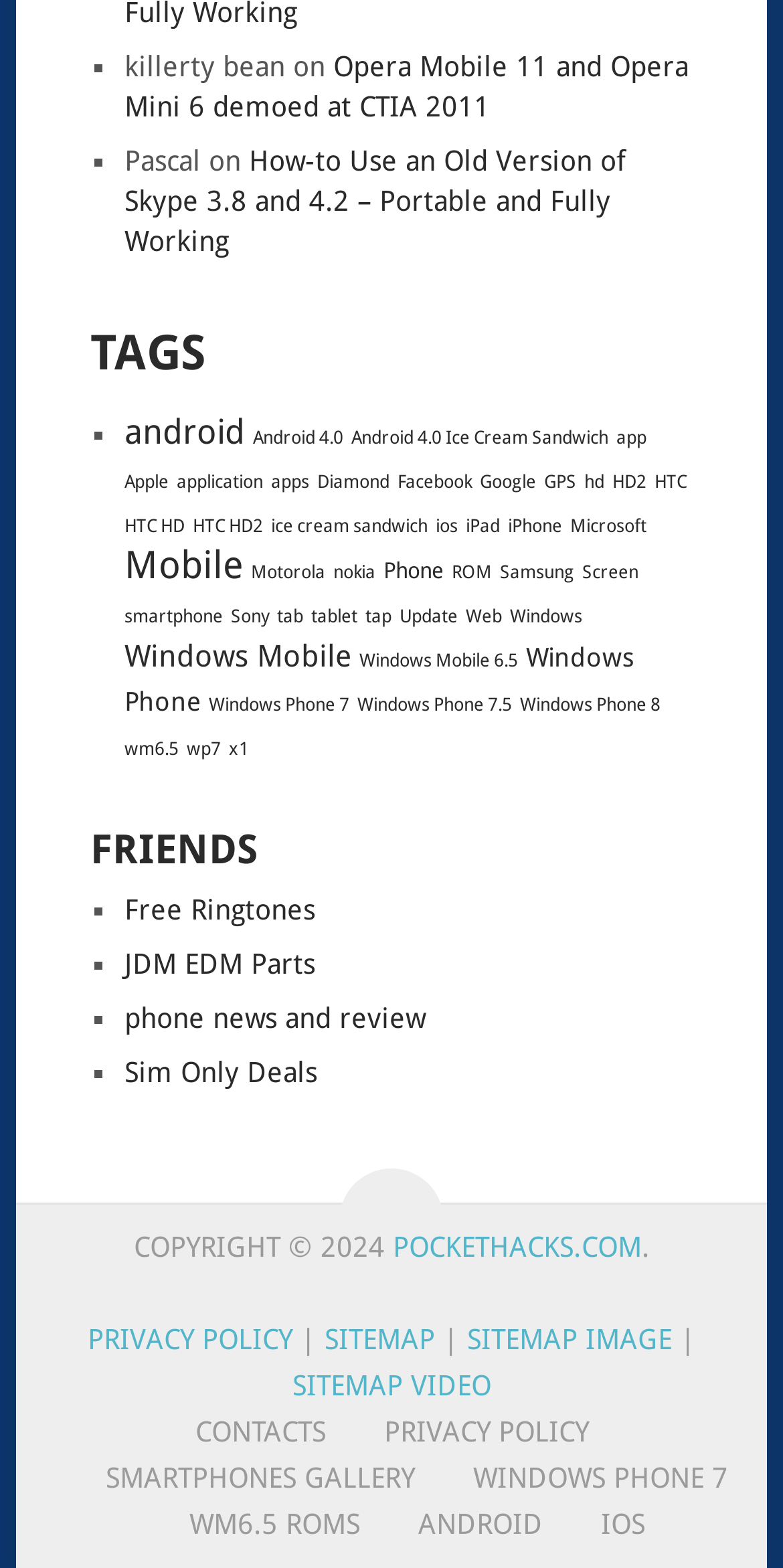Find the bounding box coordinates for the area that must be clicked to perform this action: "click on the link to How-to Use an Old Version of Skype 3.8 and 4.2 – Portable and Fully Working".

[0.159, 0.092, 0.8, 0.163]